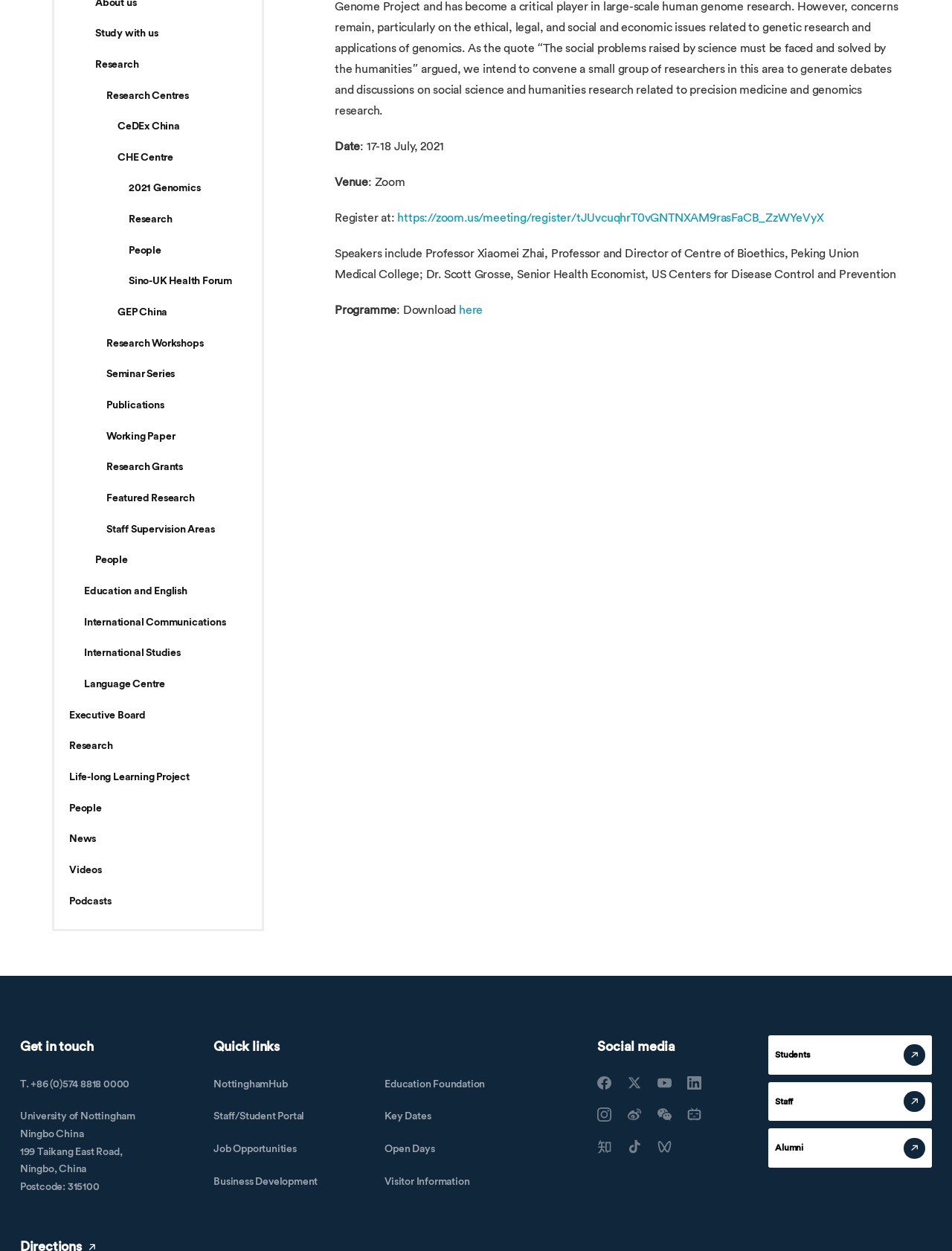Identify the bounding box coordinates for the UI element described as follows: https://zoom.us/meeting/register/tJUvcuqhrT0vGNTNXAM9rasFaCB_ZzWYeVyX. Use the format (top-left x, top-left y, bottom-right x, bottom-right y) and ensure all values are floating point numbers between 0 and 1.

[0.417, 0.17, 0.865, 0.179]